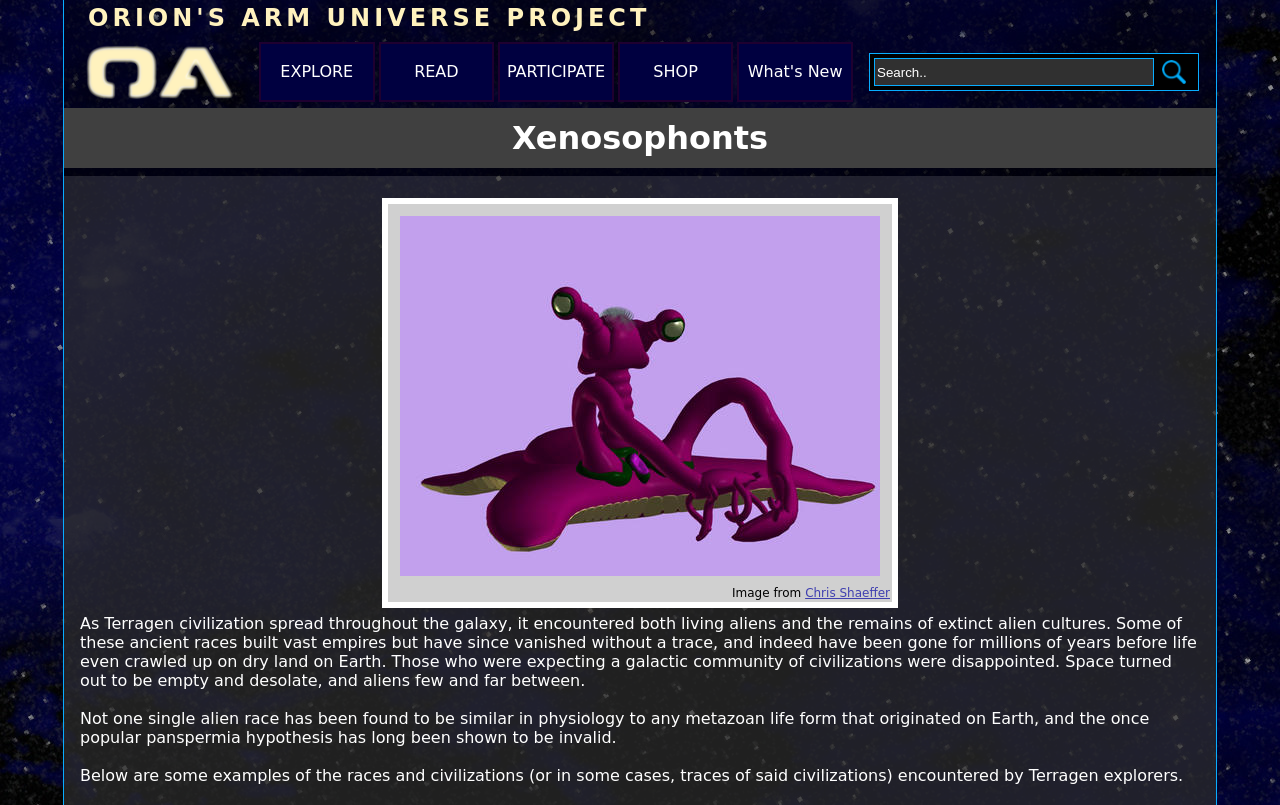Refer to the image and answer the question with as much detail as possible: What is the main topic of this webpage?

Based on the content of the webpage, it appears to be discussing alien civilizations and their encounters with Terragen explorers. The text describes the discovery of ancient alien cultures and the physiology of alien life forms.